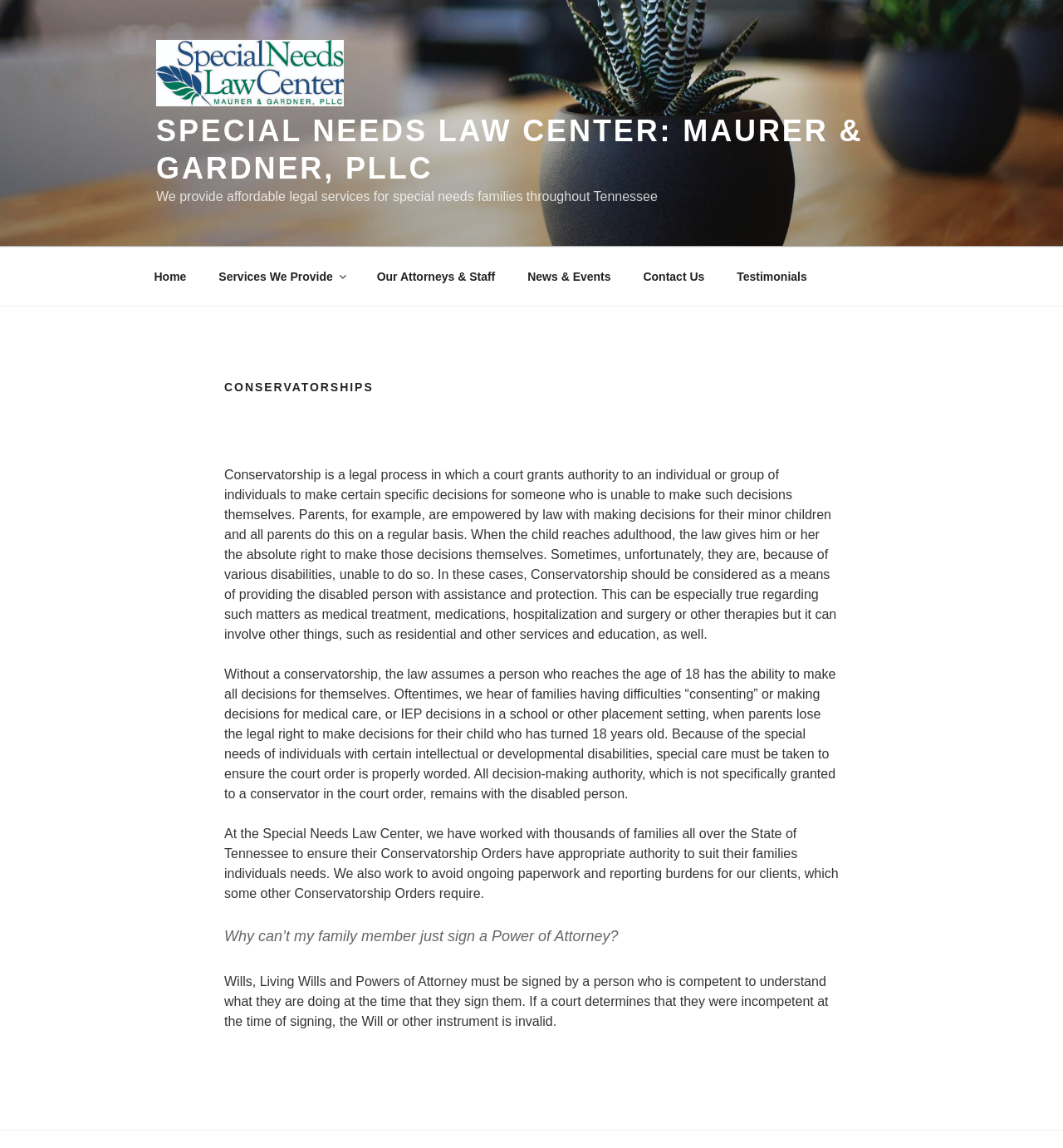Point out the bounding box coordinates of the section to click in order to follow this instruction: "Click the 'Testimonials' link".

[0.679, 0.223, 0.773, 0.259]